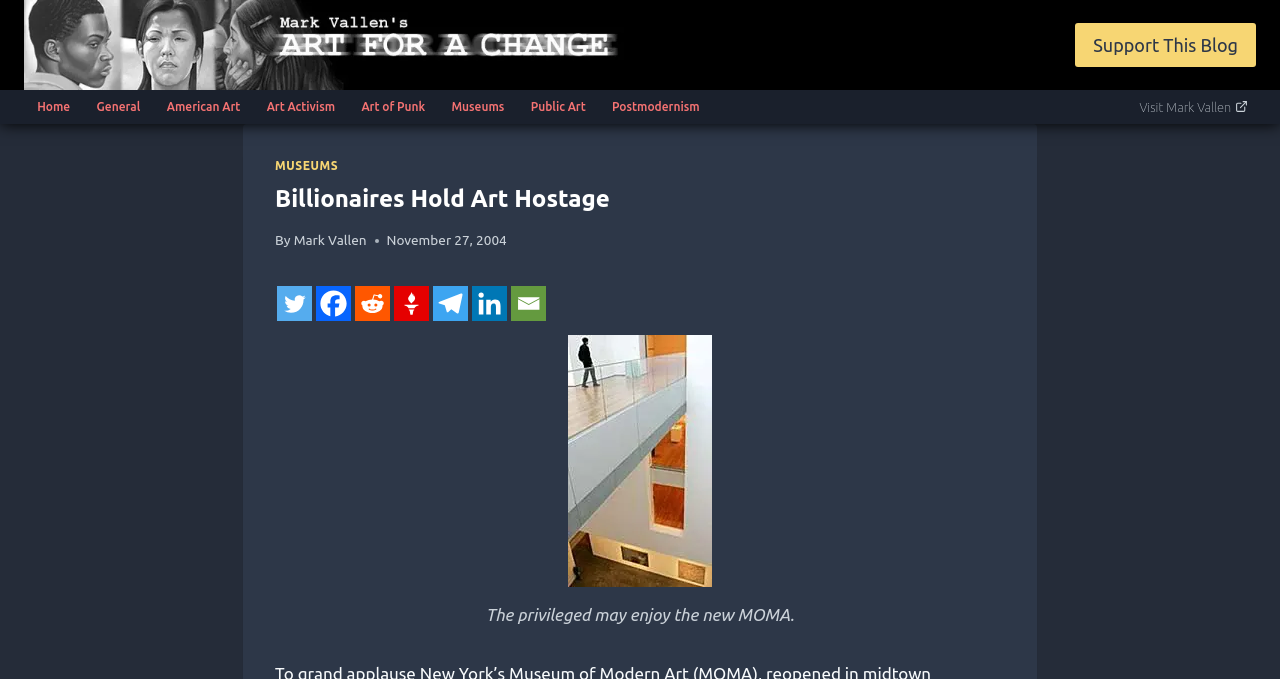Given the content of the image, can you provide a detailed answer to the question?
Who is the author of the article?

The author of the article can be found in the header section, where it says 'By Mark Vallen'. This indicates that Mark Vallen is the author of the article.